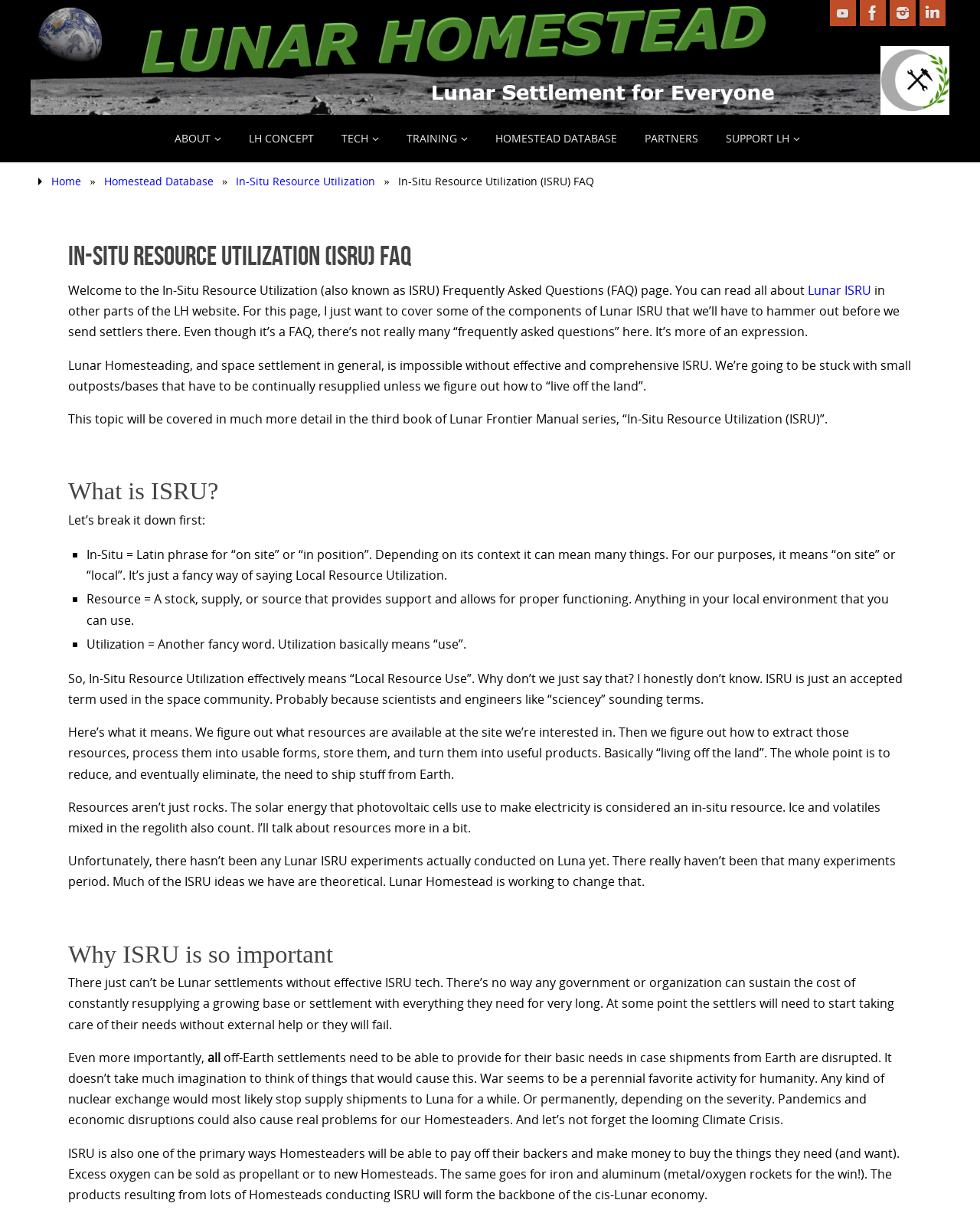Find the bounding box coordinates of the clickable area required to complete the following action: "Buy this article".

None